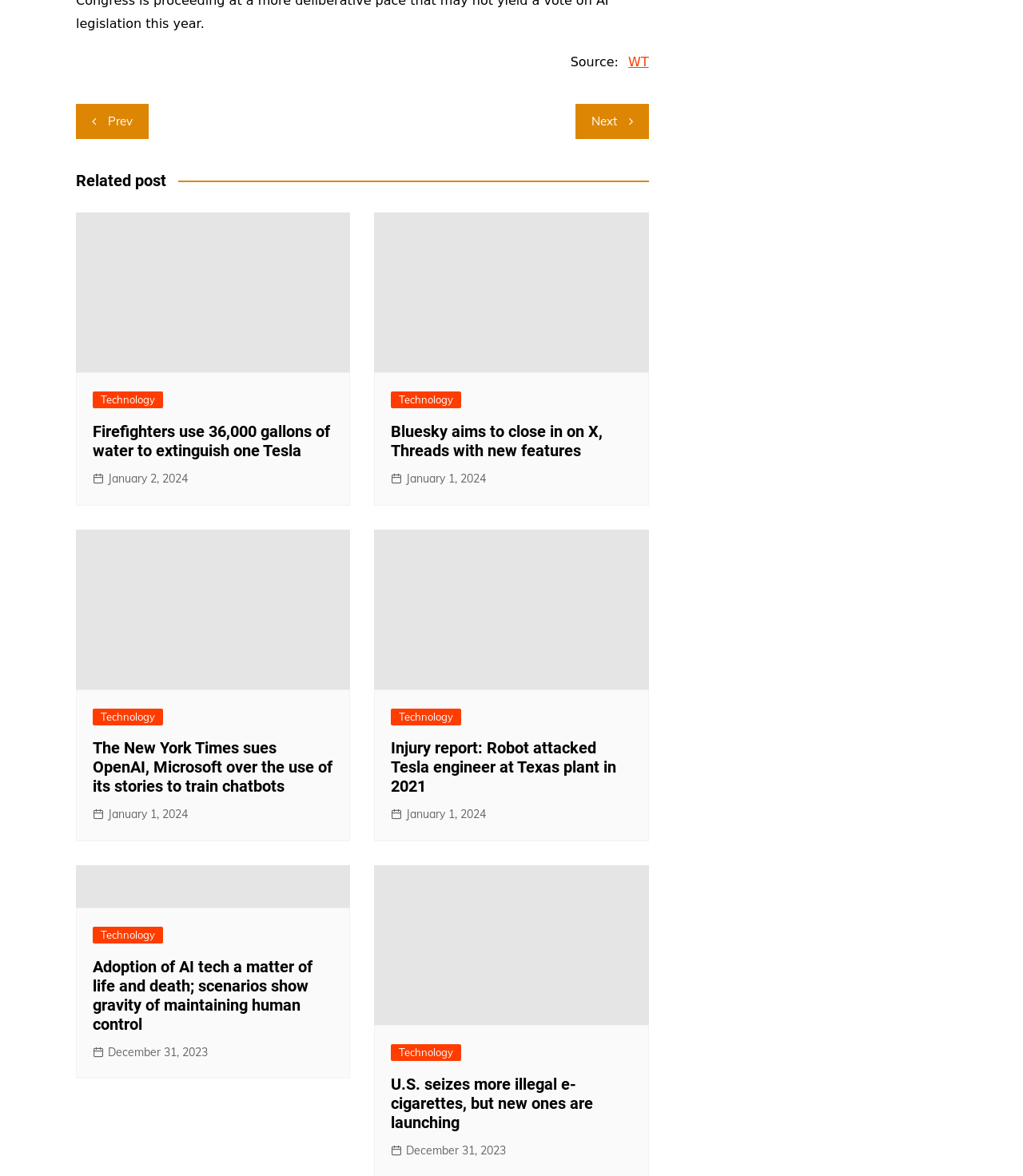Please determine the bounding box coordinates of the element's region to click for the following instruction: "View 'Related post'".

[0.074, 0.146, 0.634, 0.162]